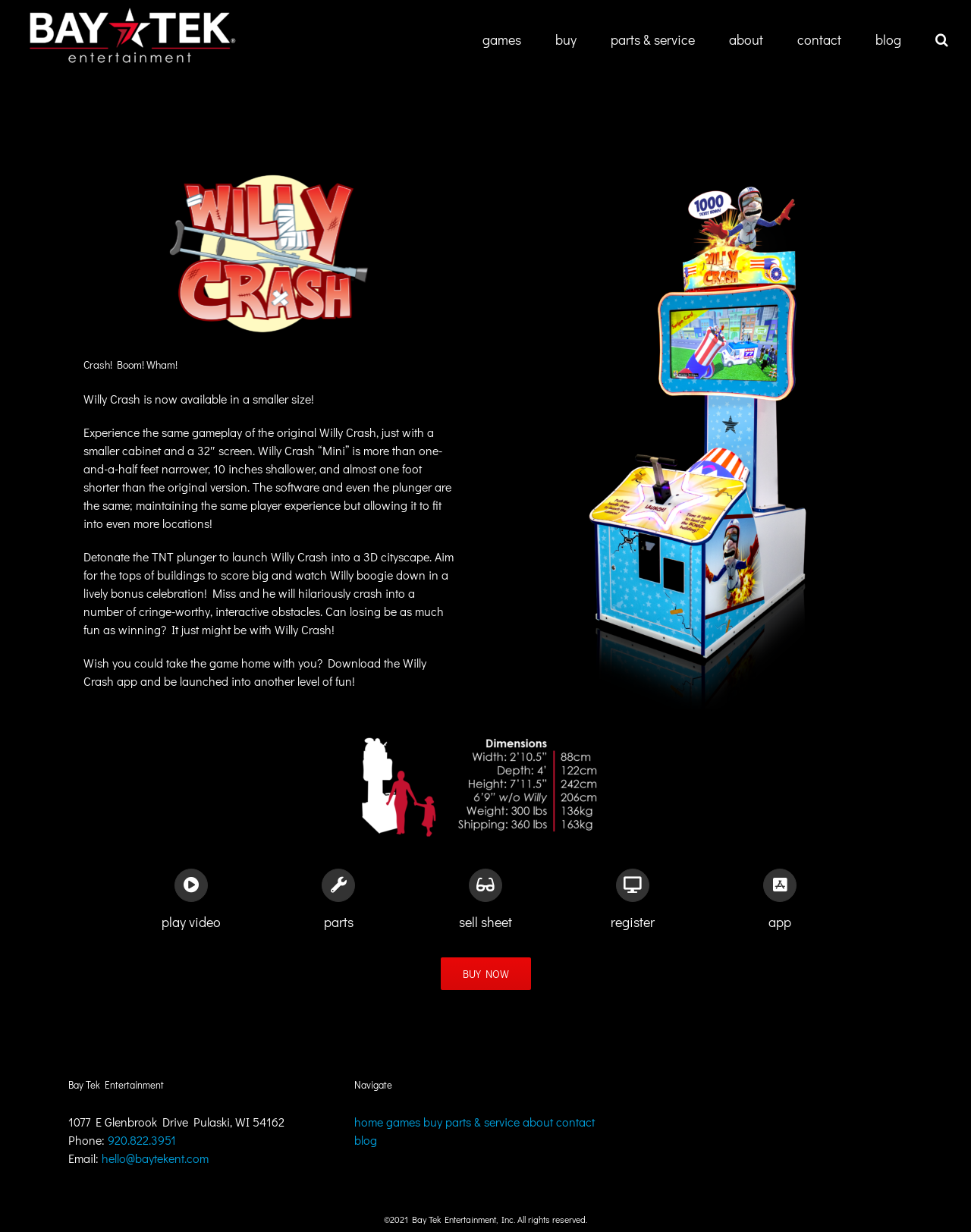Determine the bounding box coordinates of the element's region needed to click to follow the instruction: "Buy now". Provide these coordinates as four float numbers between 0 and 1, formatted as [left, top, right, bottom].

[0.454, 0.777, 0.546, 0.803]